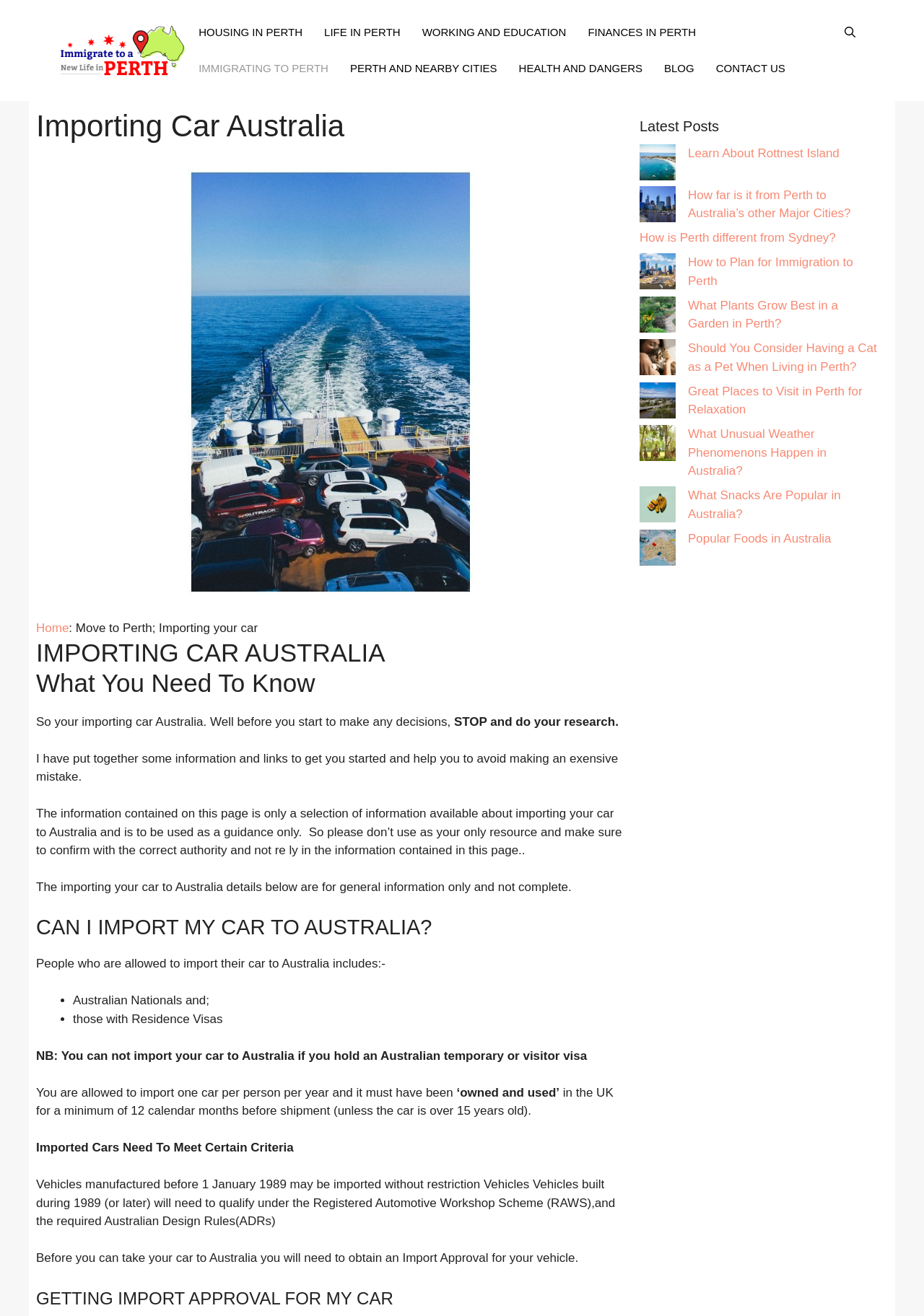Please provide the bounding box coordinates for the element that needs to be clicked to perform the instruction: "Follow The Nation on Facebook". The coordinates must consist of four float numbers between 0 and 1, formatted as [left, top, right, bottom].

None